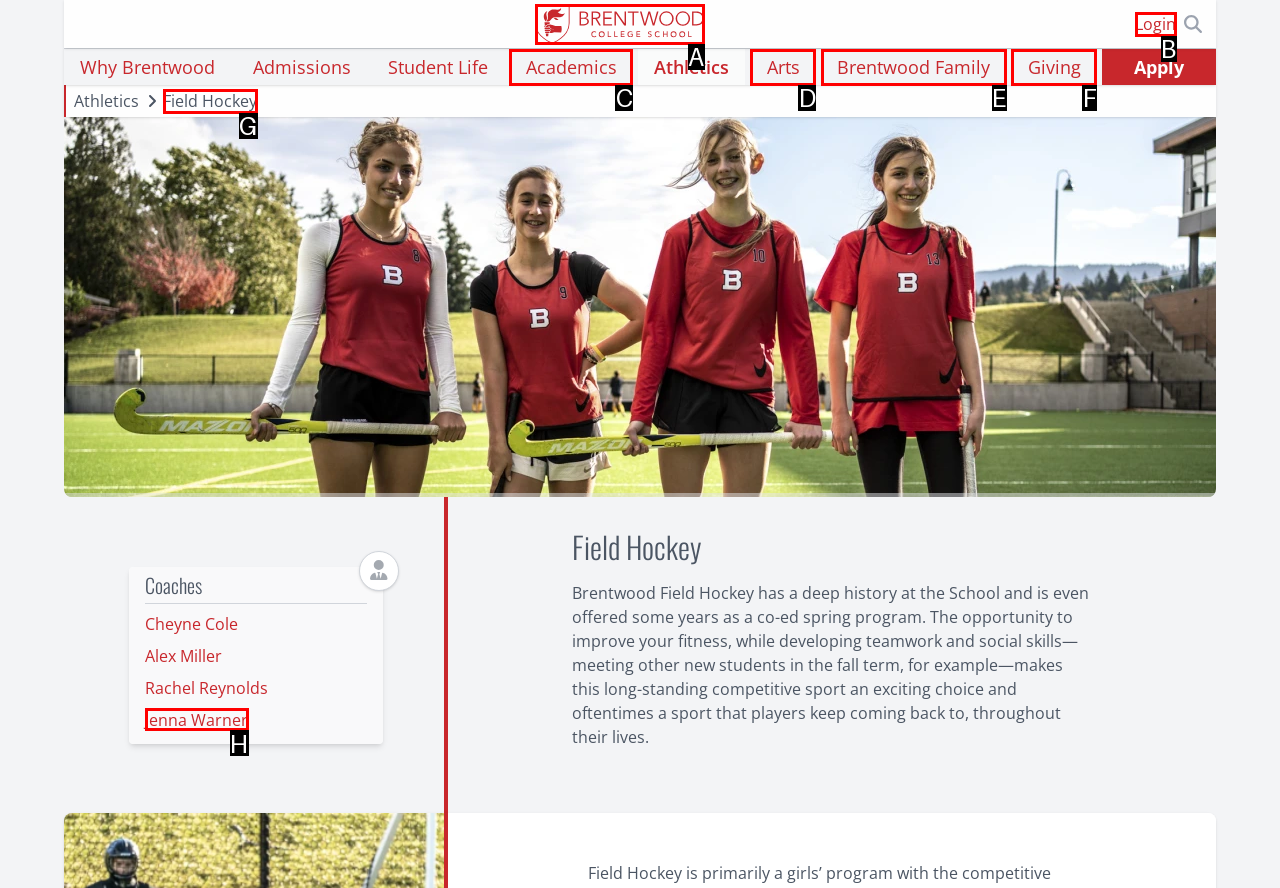Identify the correct option to click in order to accomplish the task: Go to Login page Provide your answer with the letter of the selected choice.

B